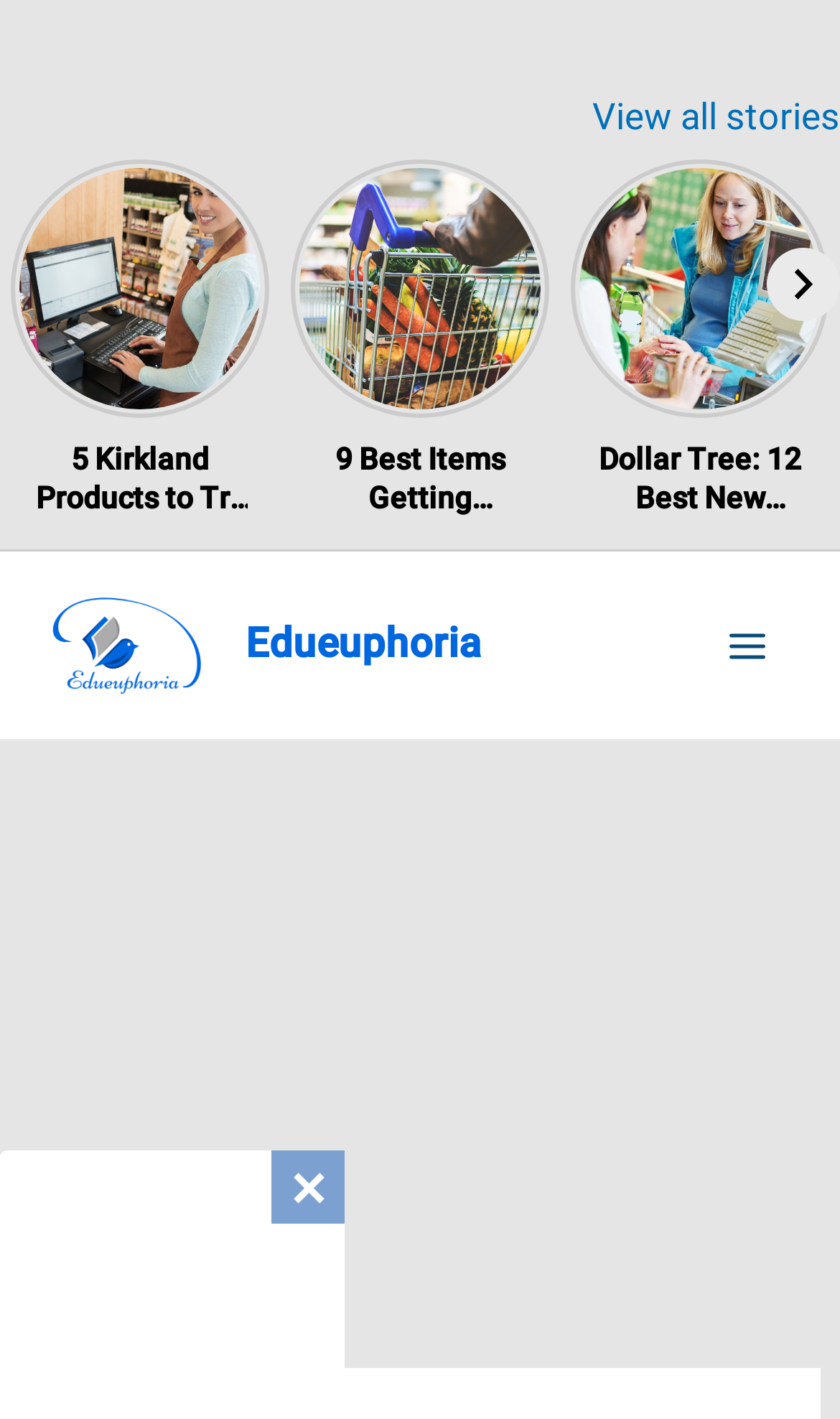Locate the bounding box coordinates of the element you need to click to accomplish the task described by this instruction: "Click on the 'edeuphoria' link".

[0.051, 0.437, 0.249, 0.468]